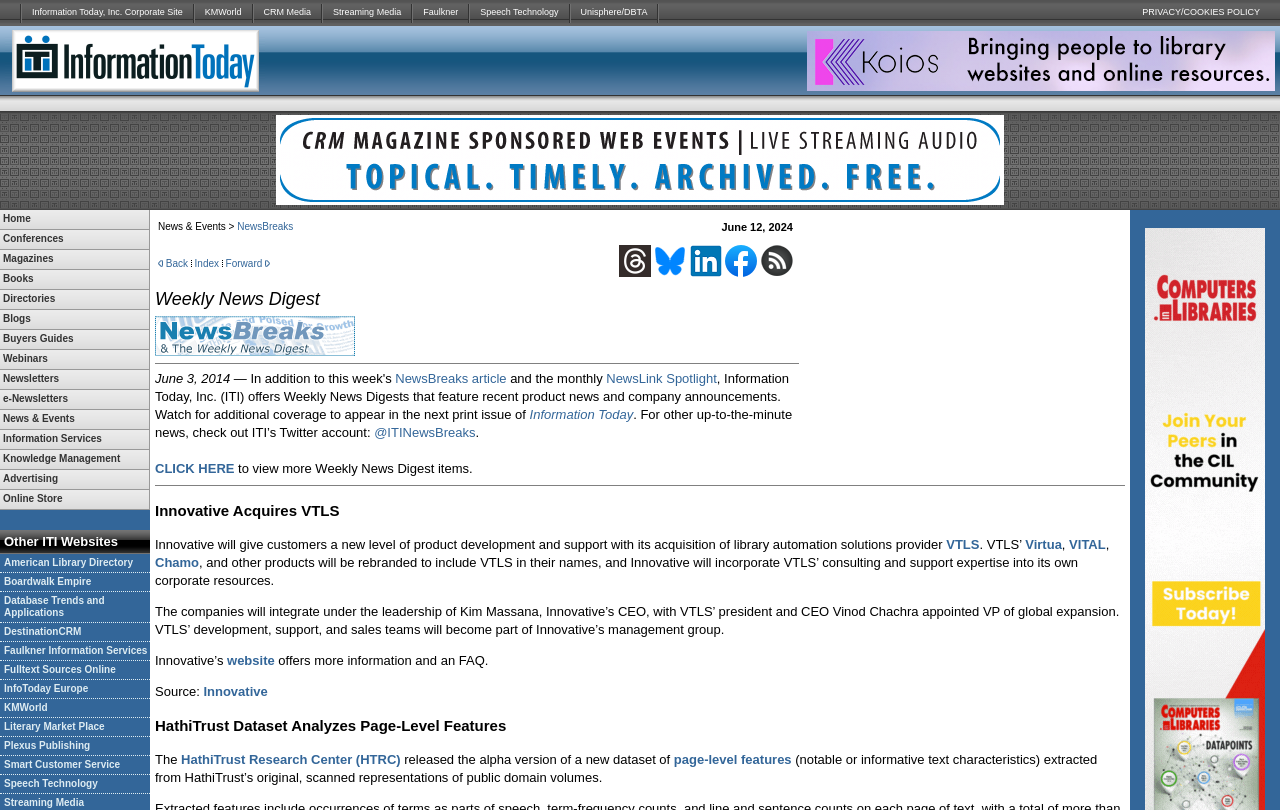Kindly provide the bounding box coordinates of the section you need to click on to fulfill the given instruction: "Click on 'Home'".

None